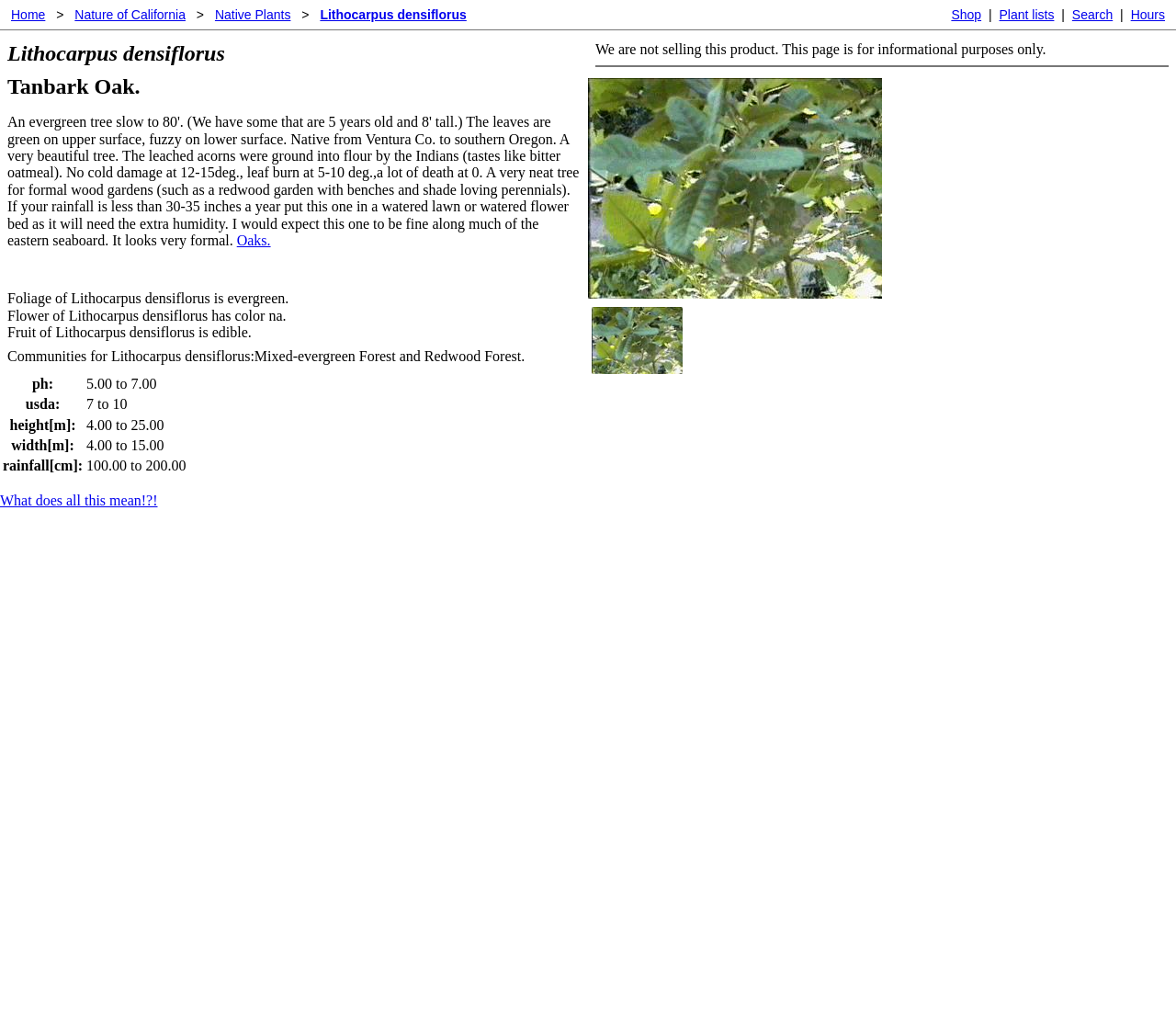Answer the question with a brief word or phrase:
What is the fruit of Lithocarpus densiflorus?

edible